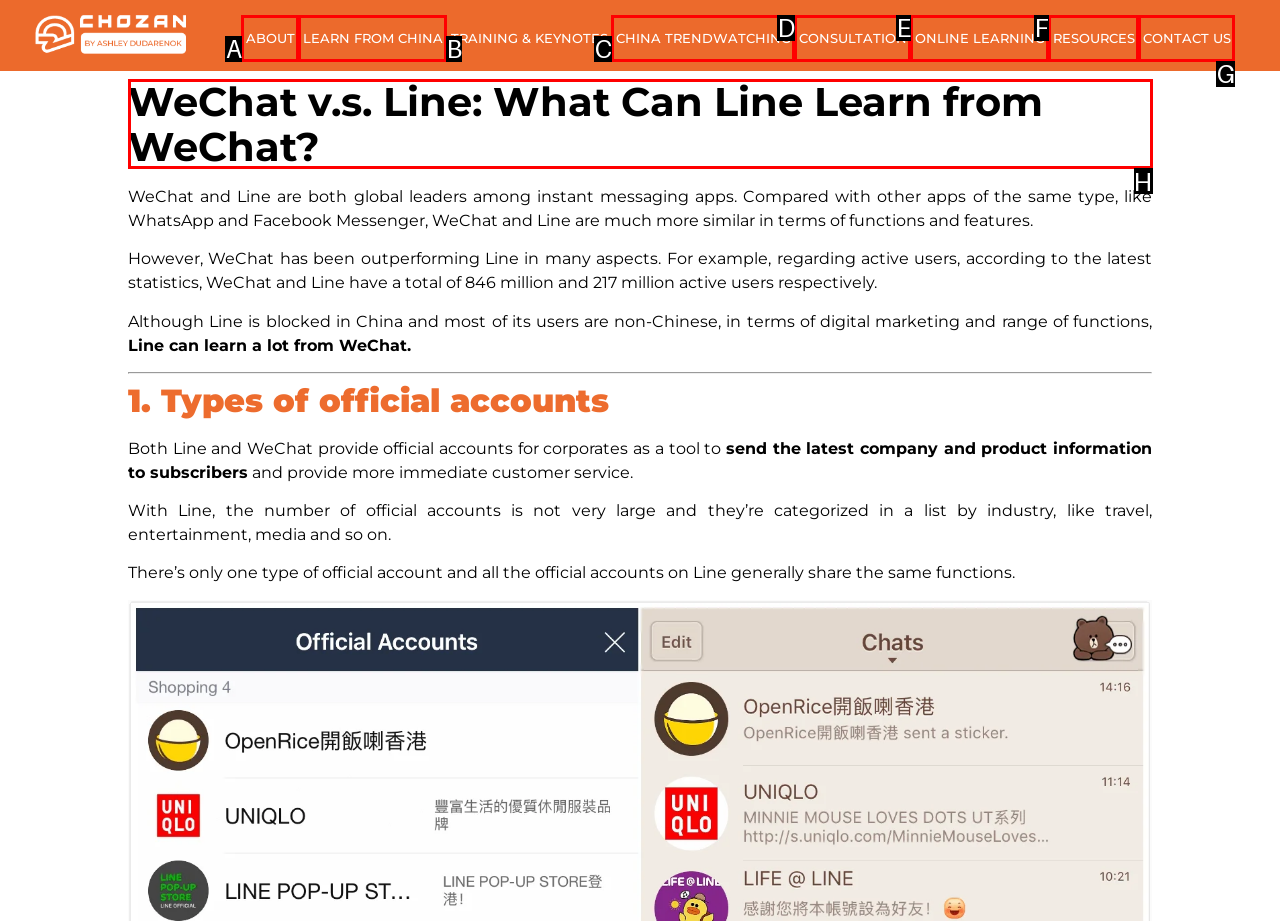Figure out which option to click to perform the following task: Read the heading WeChat v.s. Line: What Can Line Learn from WeChat?
Provide the letter of the correct option in your response.

H